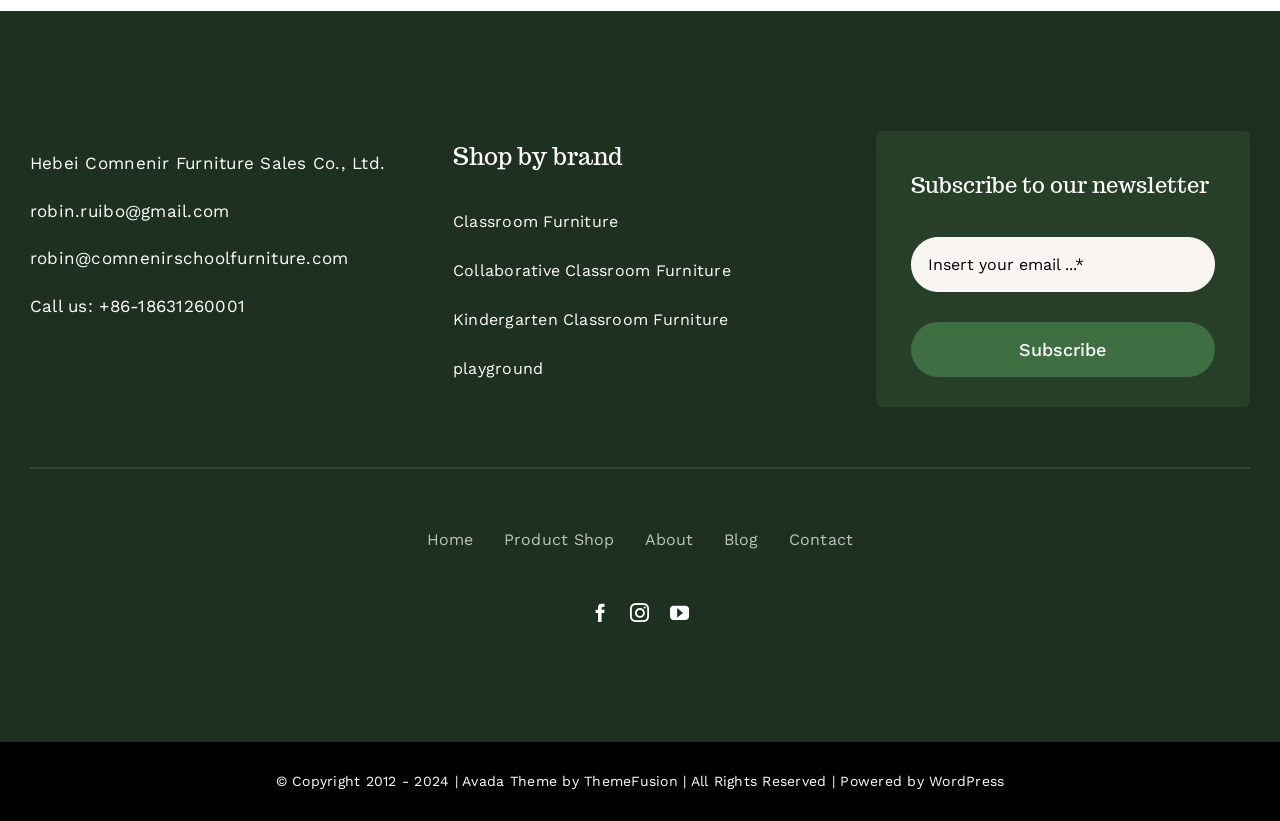Using the description: "Contact", determine the UI element's bounding box coordinates. Ensure the coordinates are in the format of four float numbers between 0 and 1, i.e., [left, top, right, bottom].

[0.616, 0.62, 0.667, 0.698]